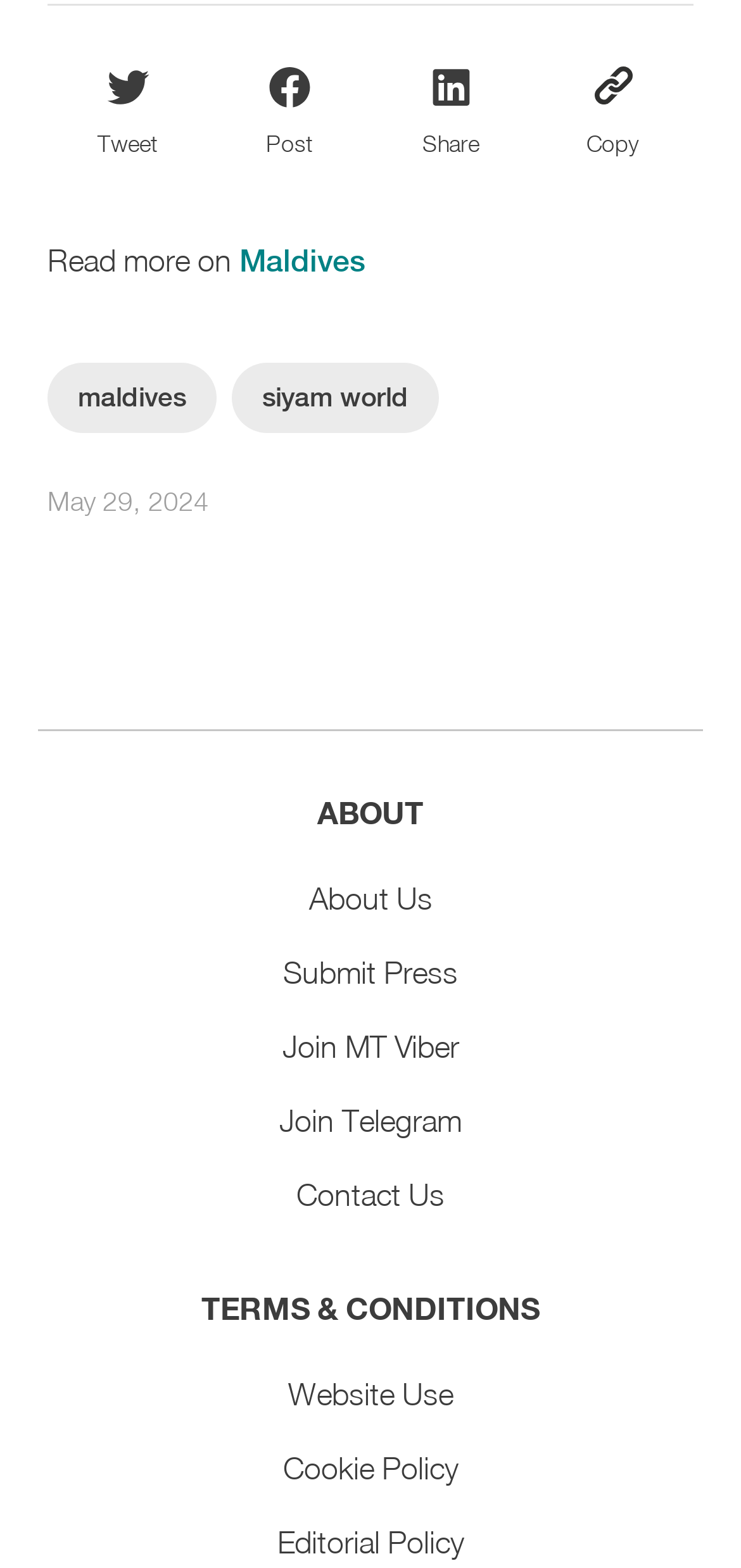Respond to the question with just a single word or phrase: 
What is the name of the country mentioned?

Maldives